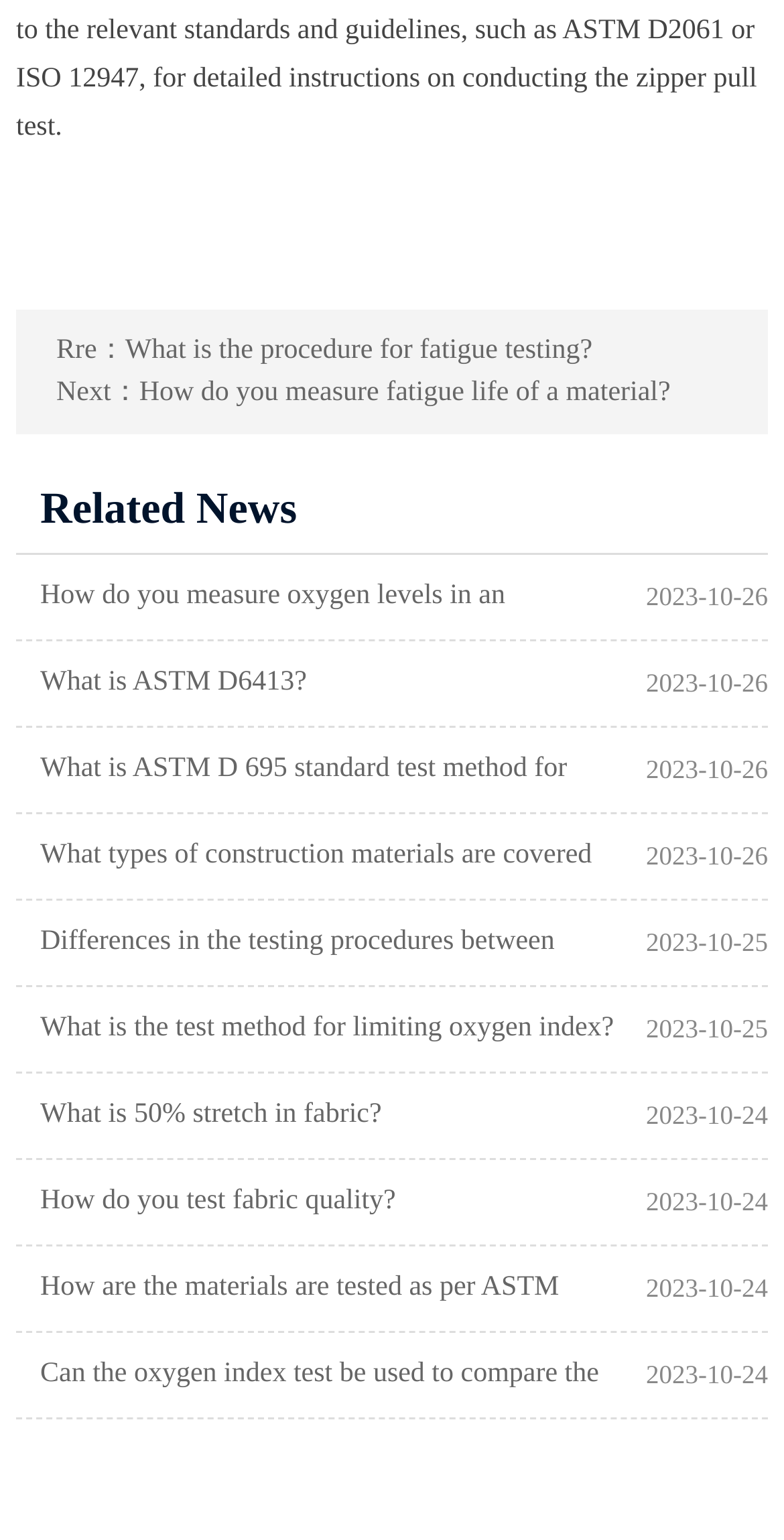Identify the bounding box coordinates for the region to click in order to carry out this instruction: "Learn about ASTM D6413 standard". Provide the coordinates using four float numbers between 0 and 1, formatted as [left, top, right, bottom].

[0.051, 0.433, 0.391, 0.453]